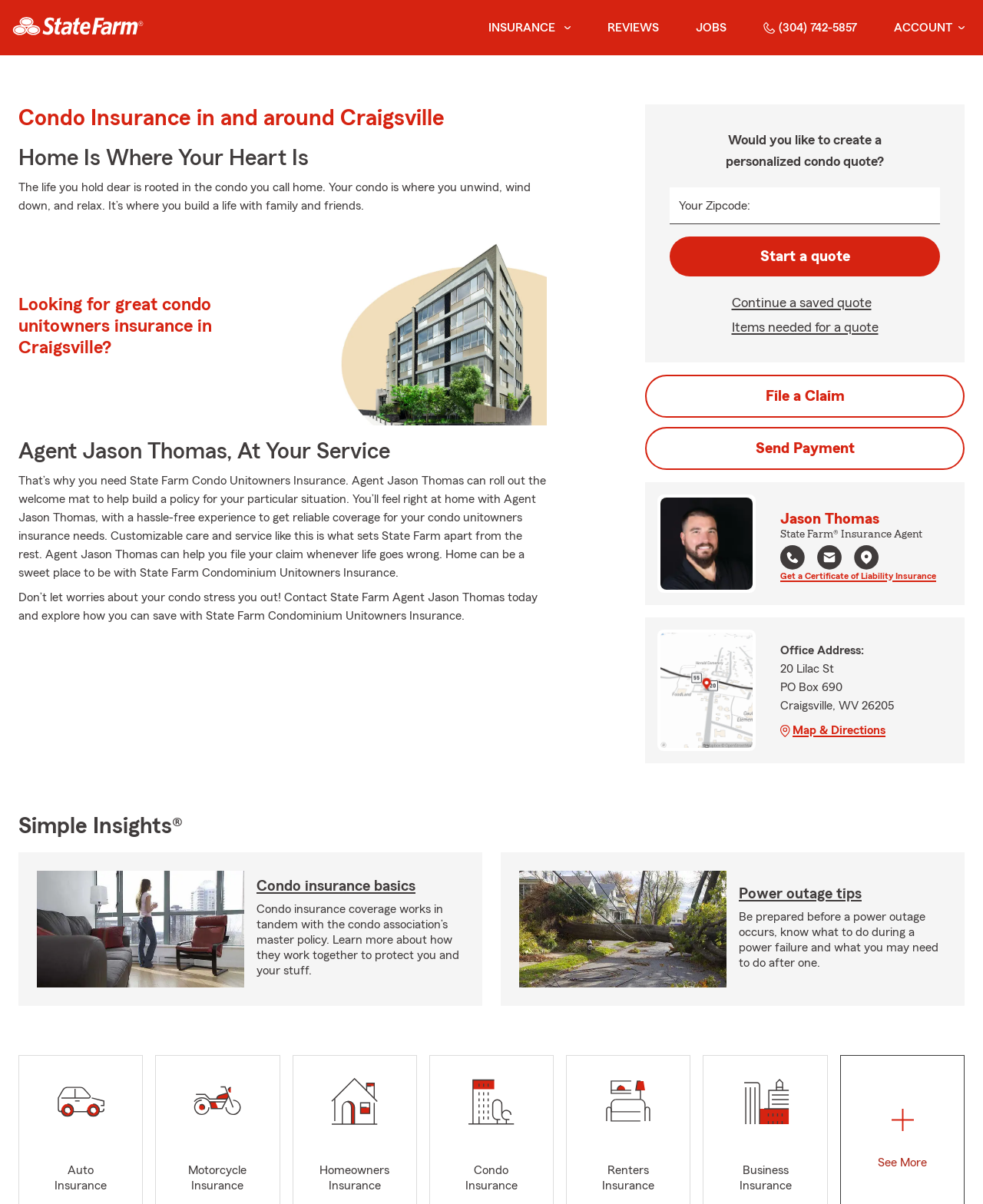Please specify the coordinates of the bounding box for the element that should be clicked to carry out this instruction: "View reviews". The coordinates must be four float numbers between 0 and 1, formatted as [left, top, right, bottom].

[0.612, 0.01, 0.677, 0.036]